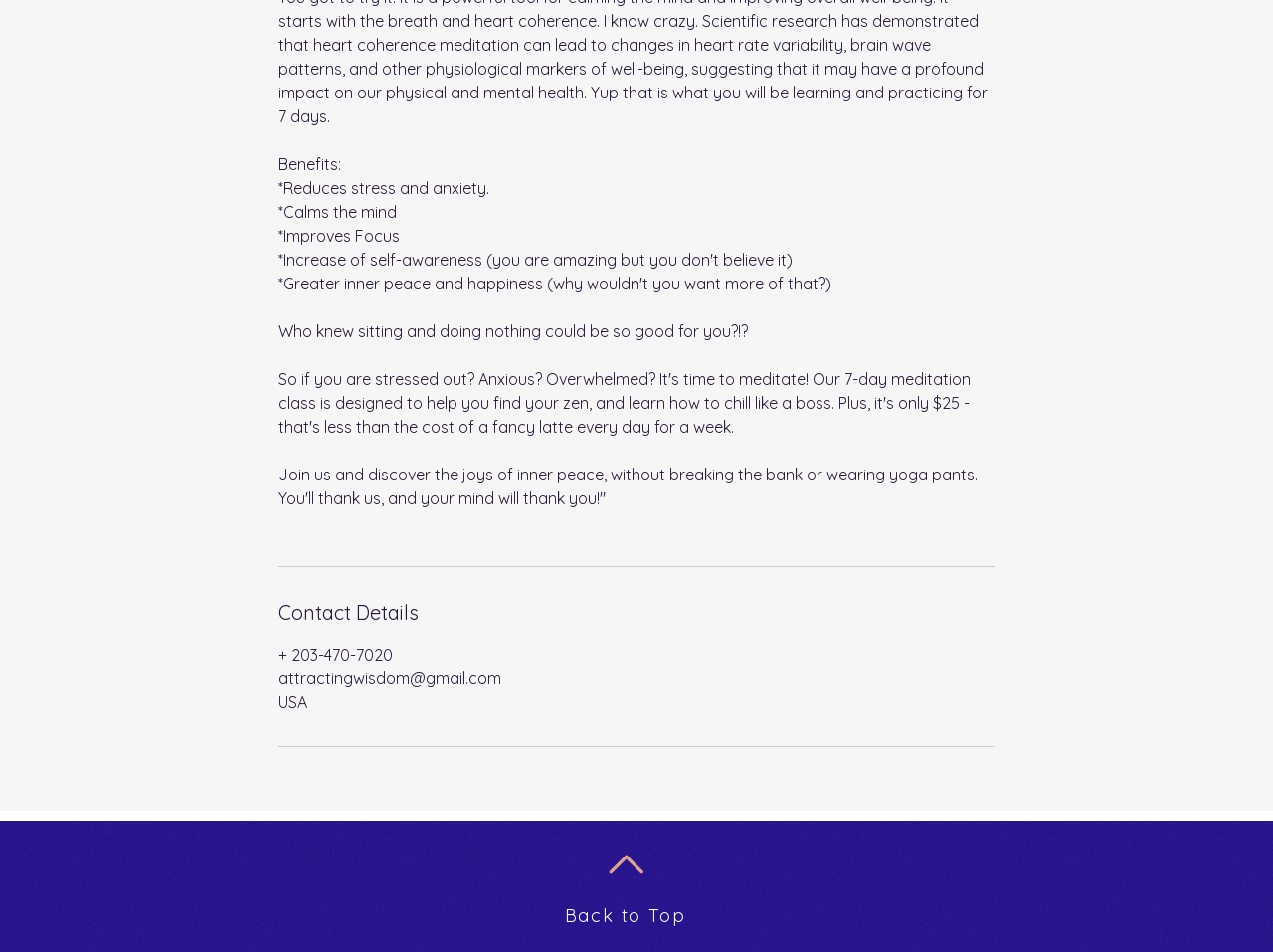Extract the bounding box for the UI element that matches this description: "Back to Top".

[0.443, 0.95, 0.539, 0.974]